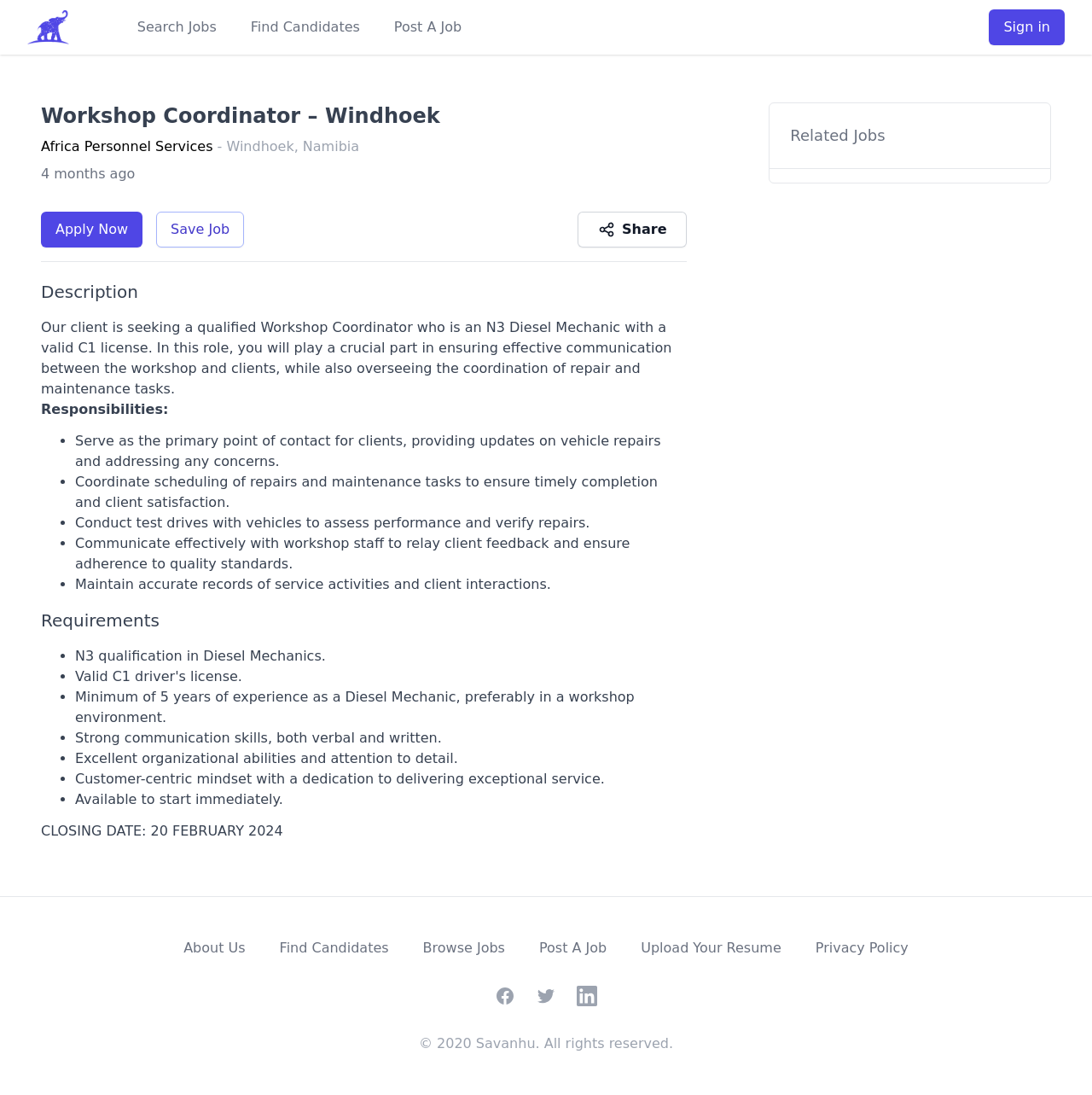Explain the webpage's design and content in an elaborate manner.

This webpage is a job posting for a Workshop Coordinator position in Windhoek, Namibia. At the top left corner, there is a Savanhu logo, and next to it, there are links to search jobs, find candidates, post a job, and sign in. 

Below the navigation bar, the main content area is divided into several sections. The first section displays the job title, "Workshop Coordinator – Windhoek", and the company name, "Africa Personnel Services", along with the location and a "4 months ago" timestamp. There are three buttons: "Apply Now", "Save Job", and "Share".

The next section is the job description, which explains the role of the Workshop Coordinator, including ensuring effective communication between the workshop and clients, and overseeing the coordination of repair and maintenance tasks. 

Following the job description, there is a list of responsibilities, which includes serving as the primary point of contact for clients, coordinating scheduling of repairs and maintenance tasks, conducting test drives, communicating with workshop staff, and maintaining accurate records.

The "Requirements" section lists the necessary qualifications and experience for the job, including an N3 qualification in Diesel Mechanics, a minimum of 5 years of experience as a Diesel Mechanic, strong communication skills, excellent organizational abilities, and a customer-centric mindset.

At the bottom of the page, there is a "Related Jobs" section, and below that, a footer with links to various pages, including "About Us", "Find Candidates", "Browse Jobs", "Post A Job", "Upload Your Resume", and "Privacy Policy". There are also social media links to Facebook, Twitter, and Linkedin, and a copyright notice at the very bottom.